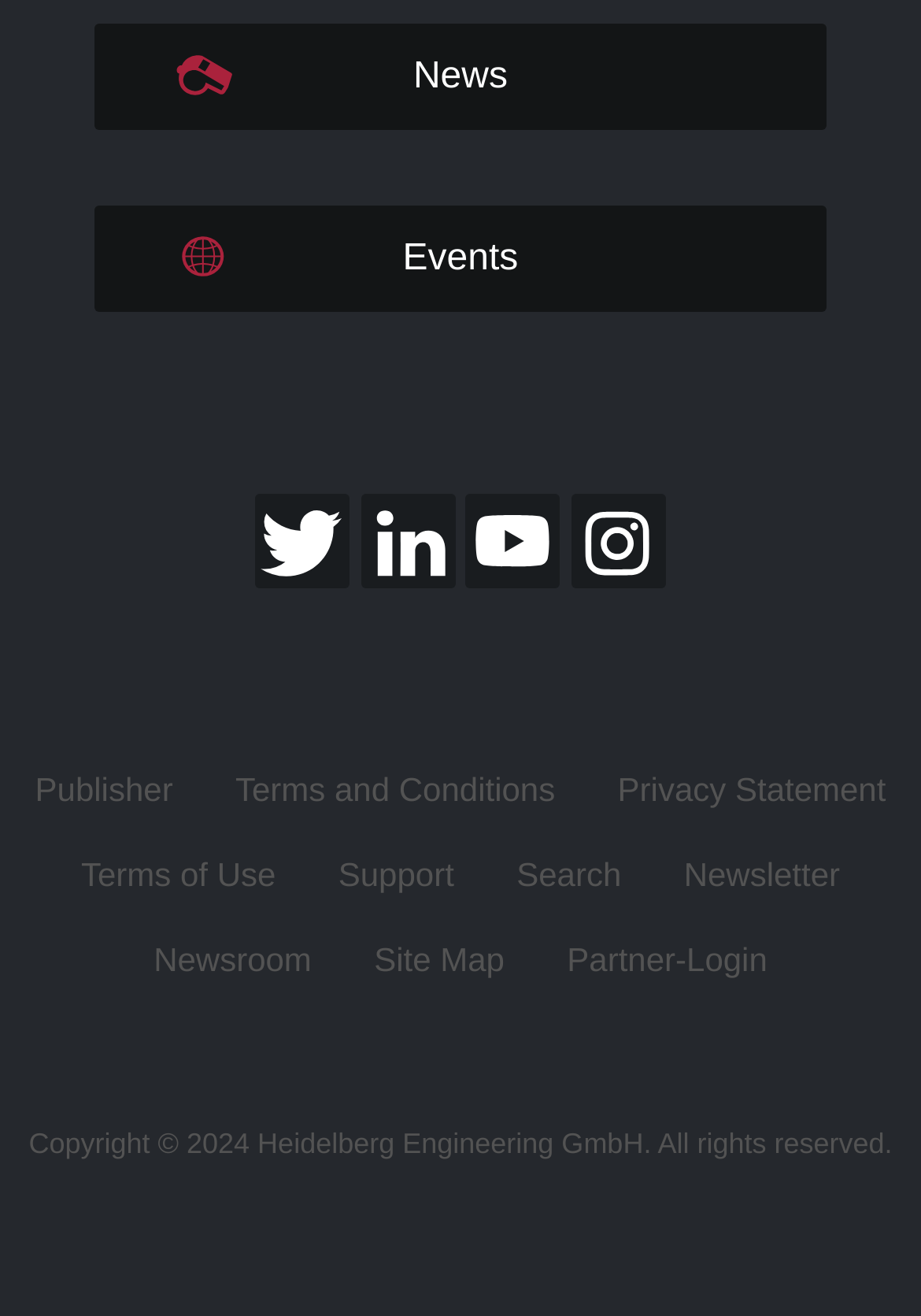What is the last item in the footer section?
Answer the question based on the image using a single word or a brief phrase.

StaticText